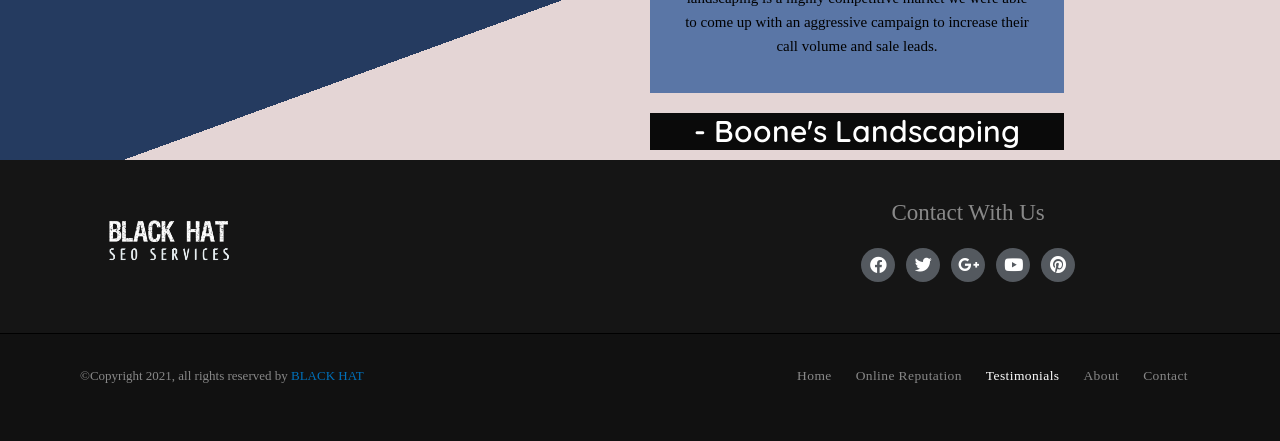Please answer the following question using a single word or phrase: 
How many navigation links are available?

5